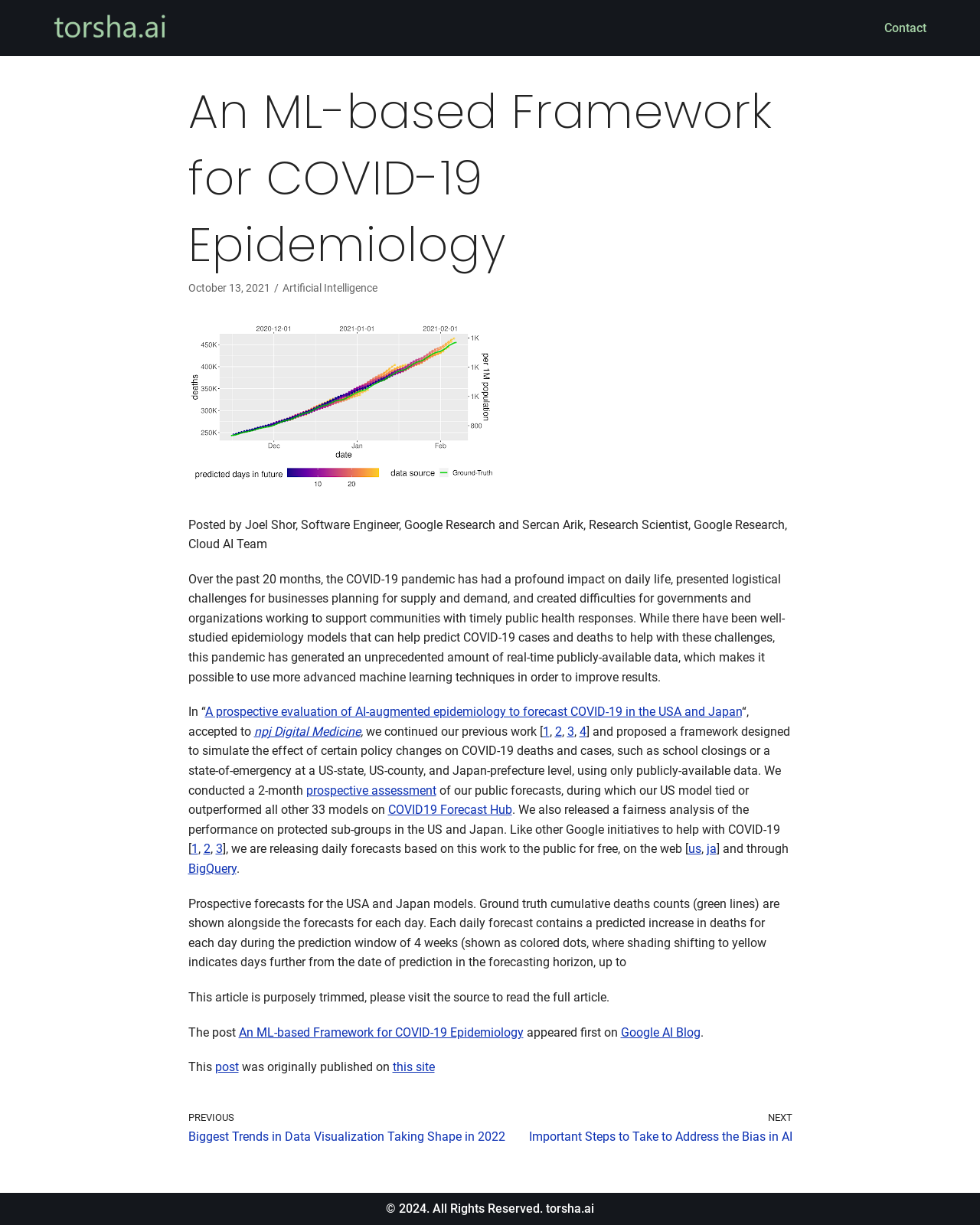Can you find and provide the main heading text of this webpage?

An ML-based Framework for COVID-19 Epidemiology